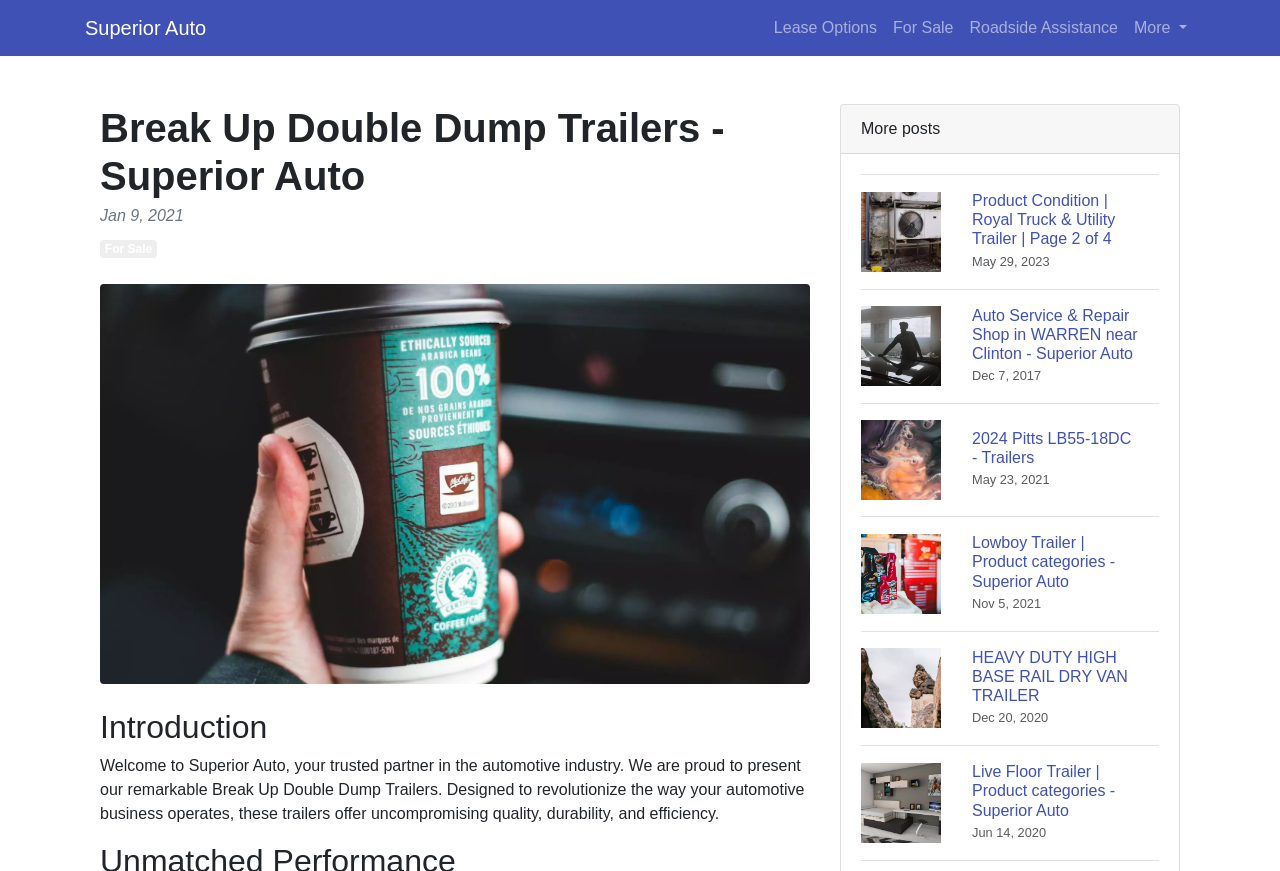Respond to the following question using a concise word or phrase: 
What is the date of the introduction section?

Jan 9, 2021